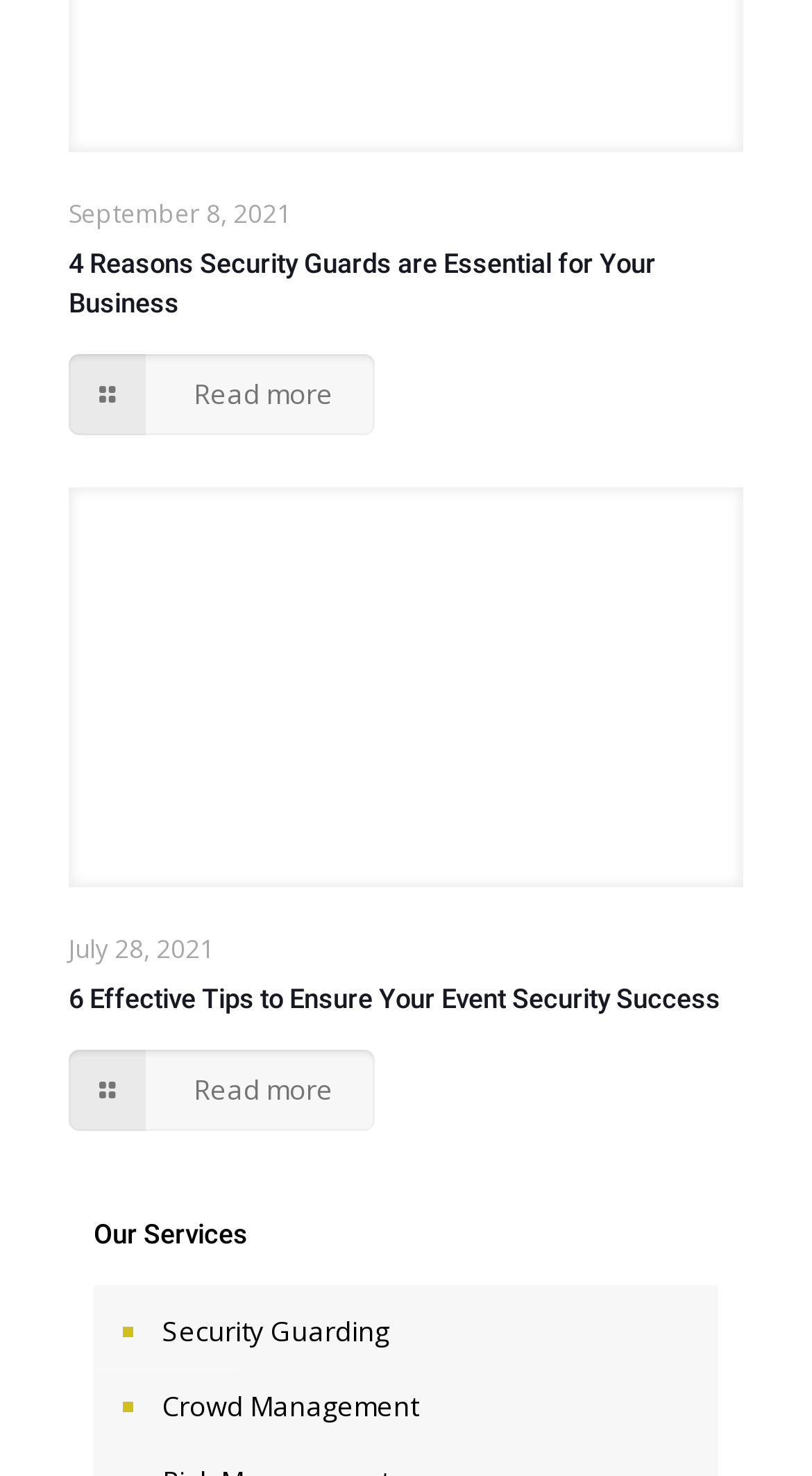Determine the bounding box coordinates of the UI element that matches the following description: "Security Guarding". The coordinates should be four float numbers between 0 and 1 in the format [left, top, right, bottom].

[0.192, 0.878, 0.859, 0.929]